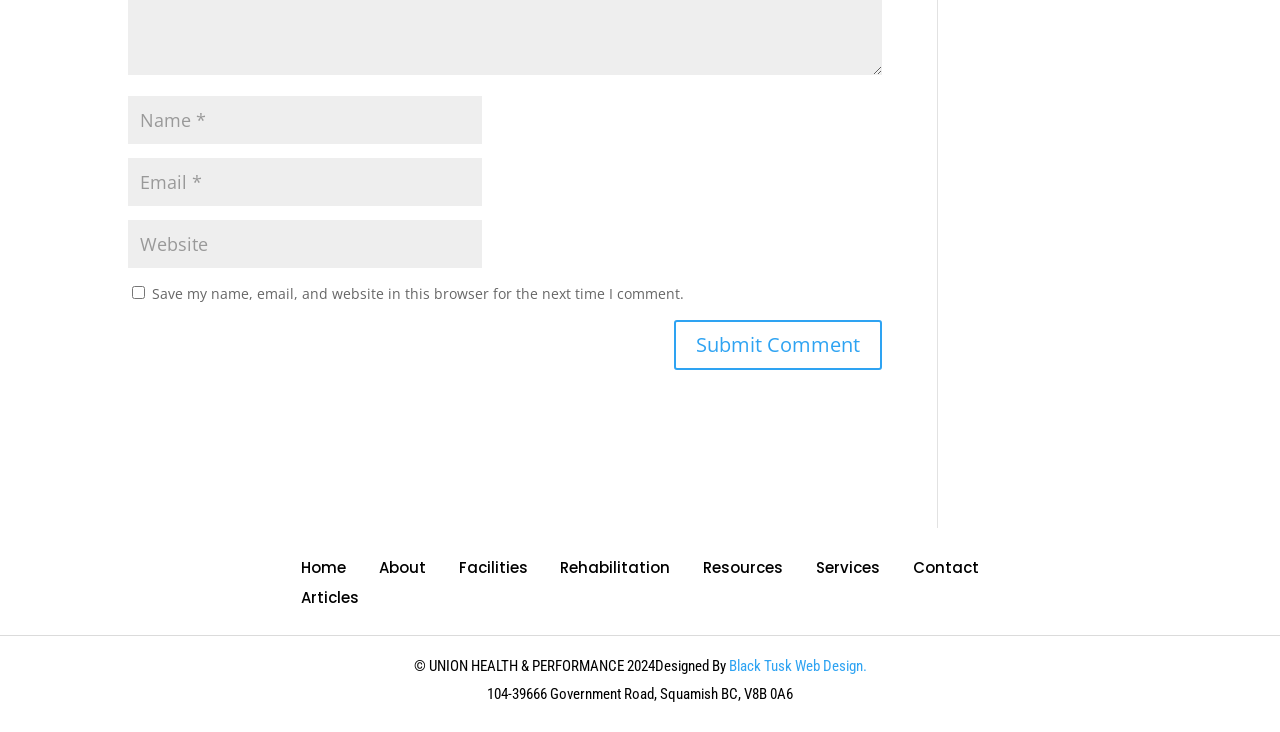Please identify the bounding box coordinates of the clickable region that I should interact with to perform the following instruction: "Go to the home page". The coordinates should be expressed as four float numbers between 0 and 1, i.e., [left, top, right, bottom].

[0.235, 0.767, 0.271, 0.797]